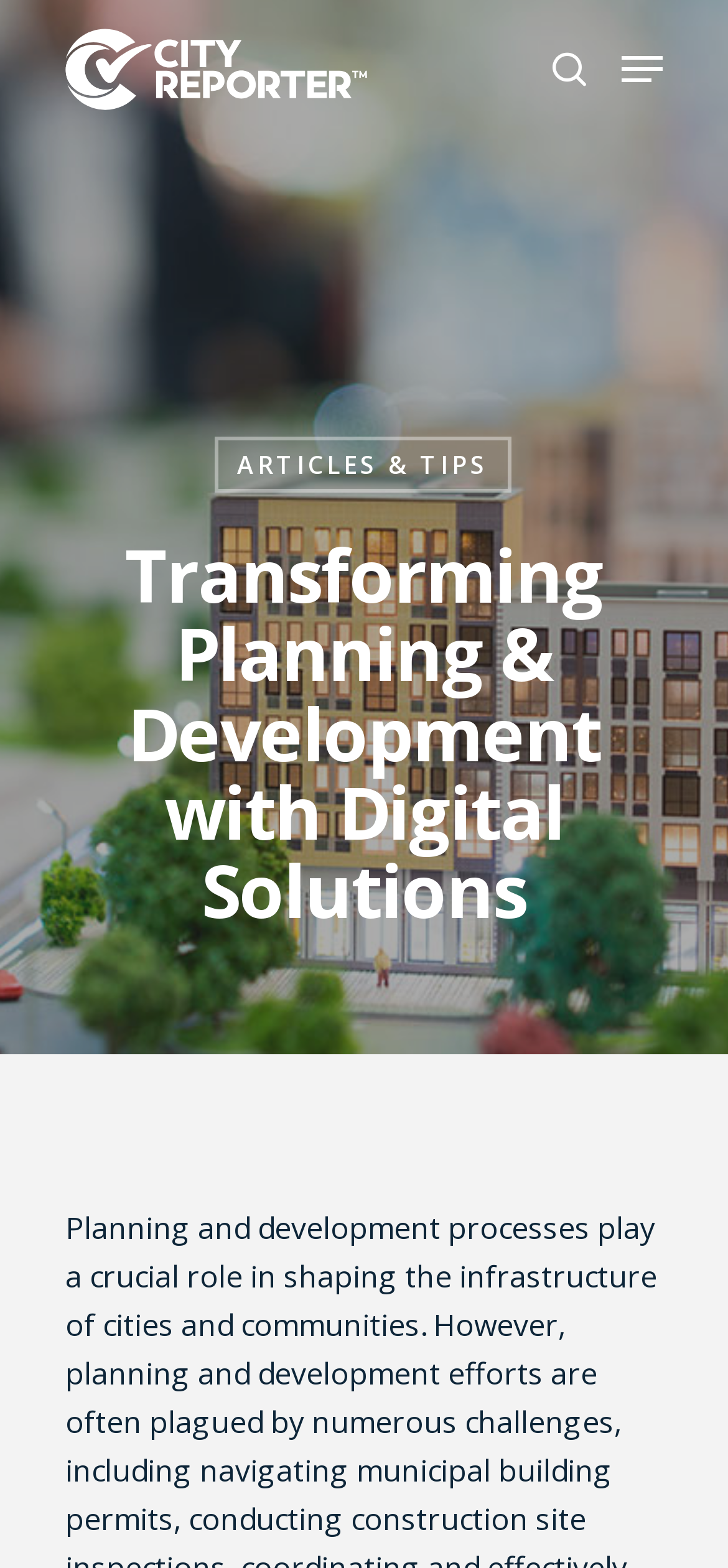Can you show the bounding box coordinates of the region to click on to complete the task described in the instruction: "Read articles and tips"?

[0.295, 0.278, 0.703, 0.314]